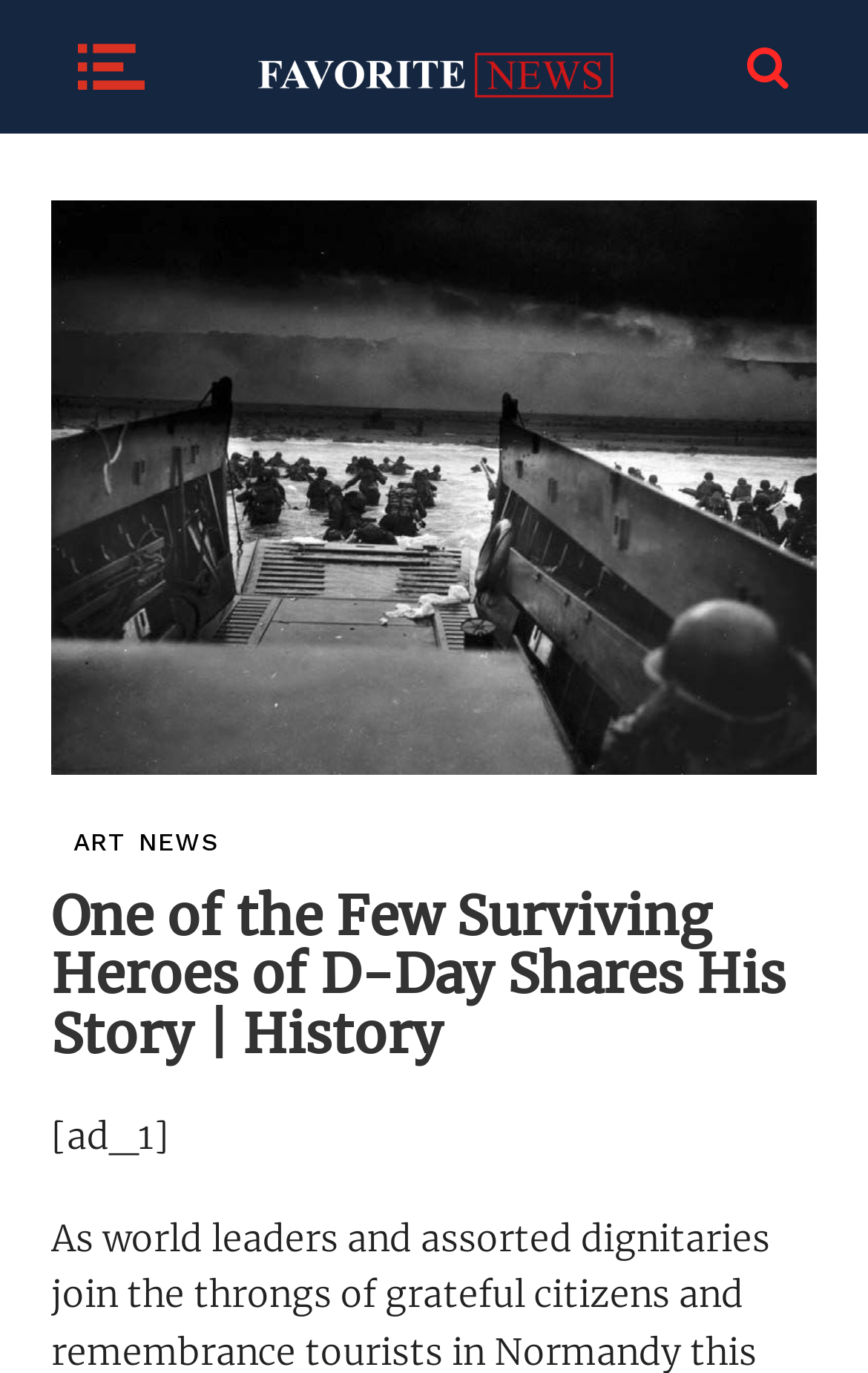Use the details in the image to answer the question thoroughly: 
What is the purpose of the '[ad_1]' text?

The '[ad_1]' text is likely an advertisement indicator, suggesting that the article or webpage contains an advertisement.